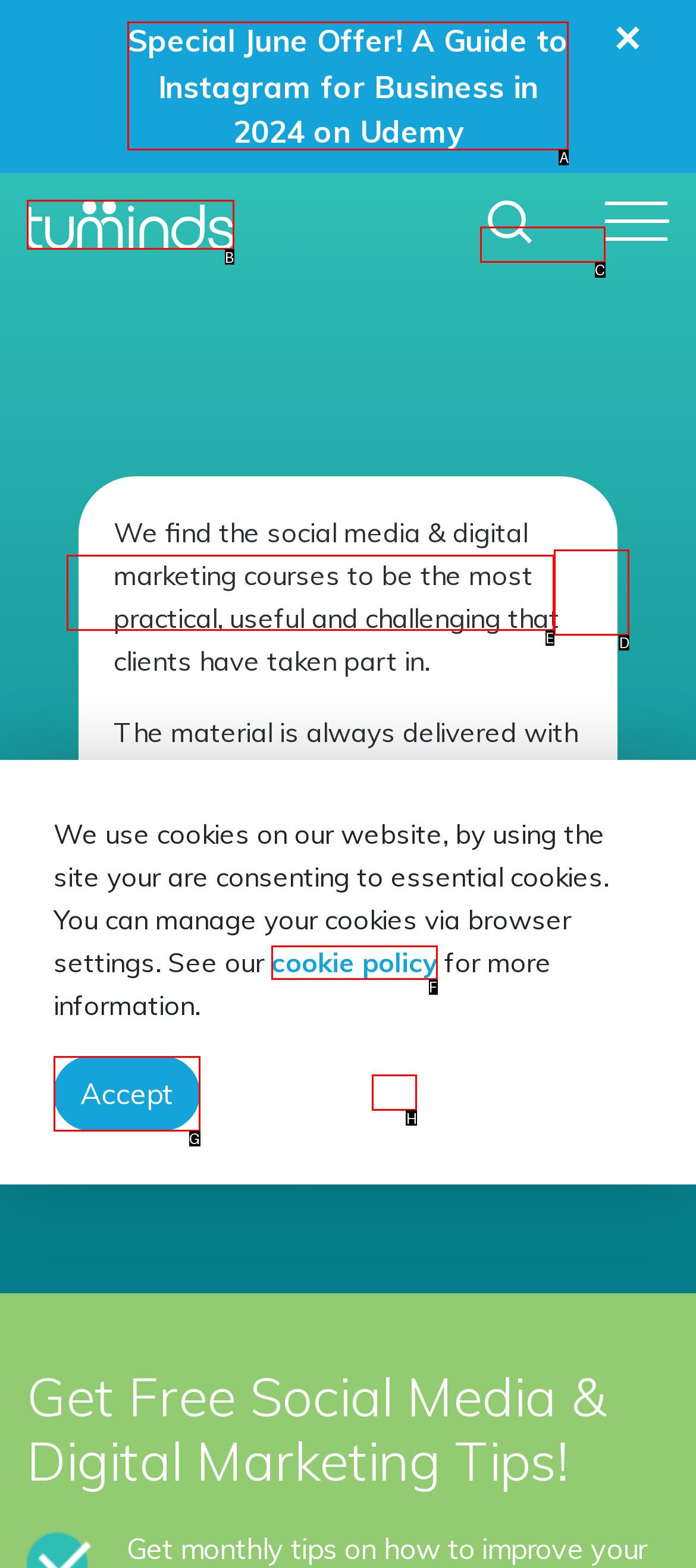For the instruction: Search for social media tips, which HTML element should be clicked?
Respond with the letter of the appropriate option from the choices given.

E